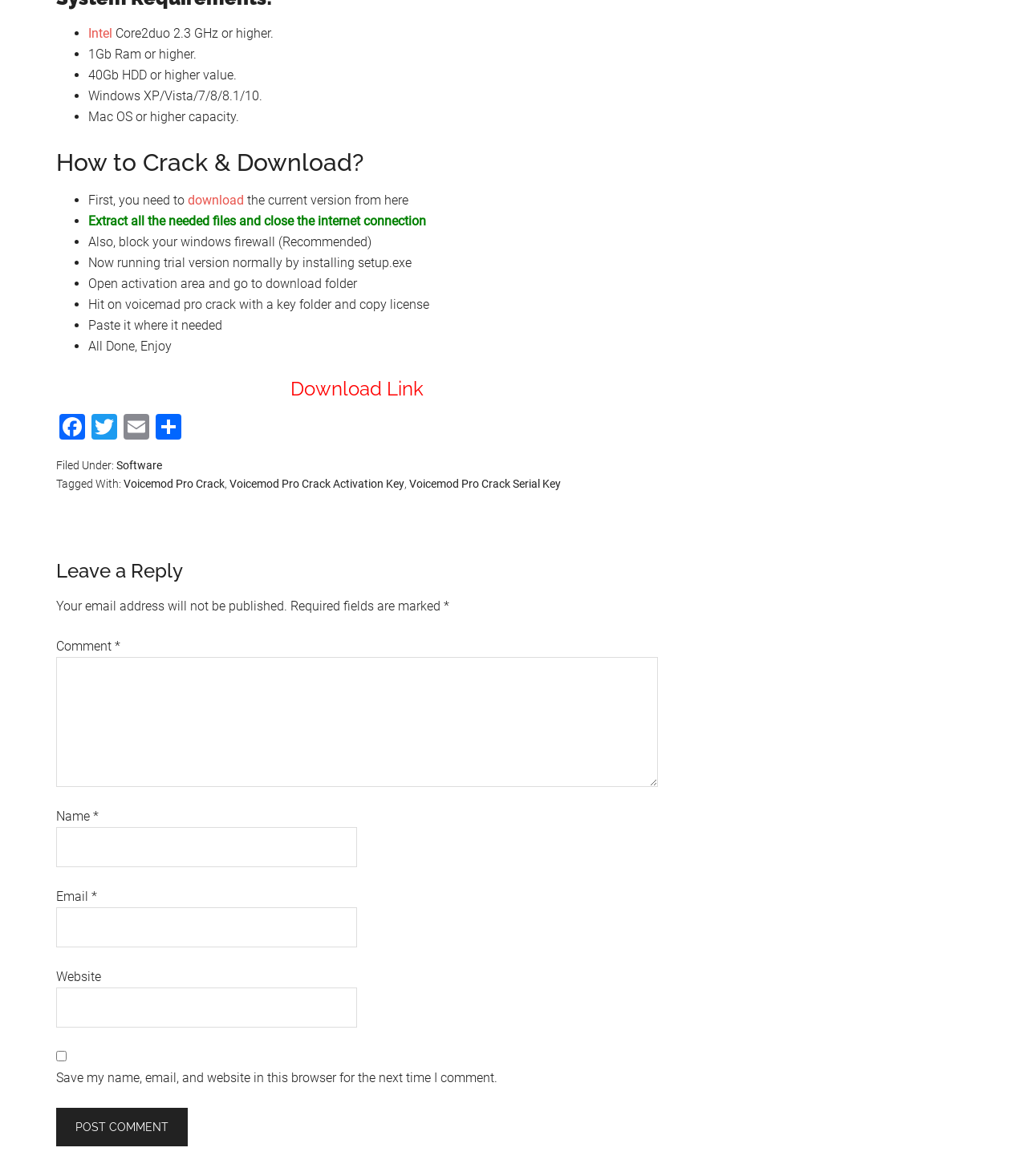Given the element description Download Link, specify the bounding box coordinates of the corresponding UI element in the format (top-left x, top-left y, bottom-right x, bottom-right y). All values must be between 0 and 1.

[0.283, 0.321, 0.412, 0.34]